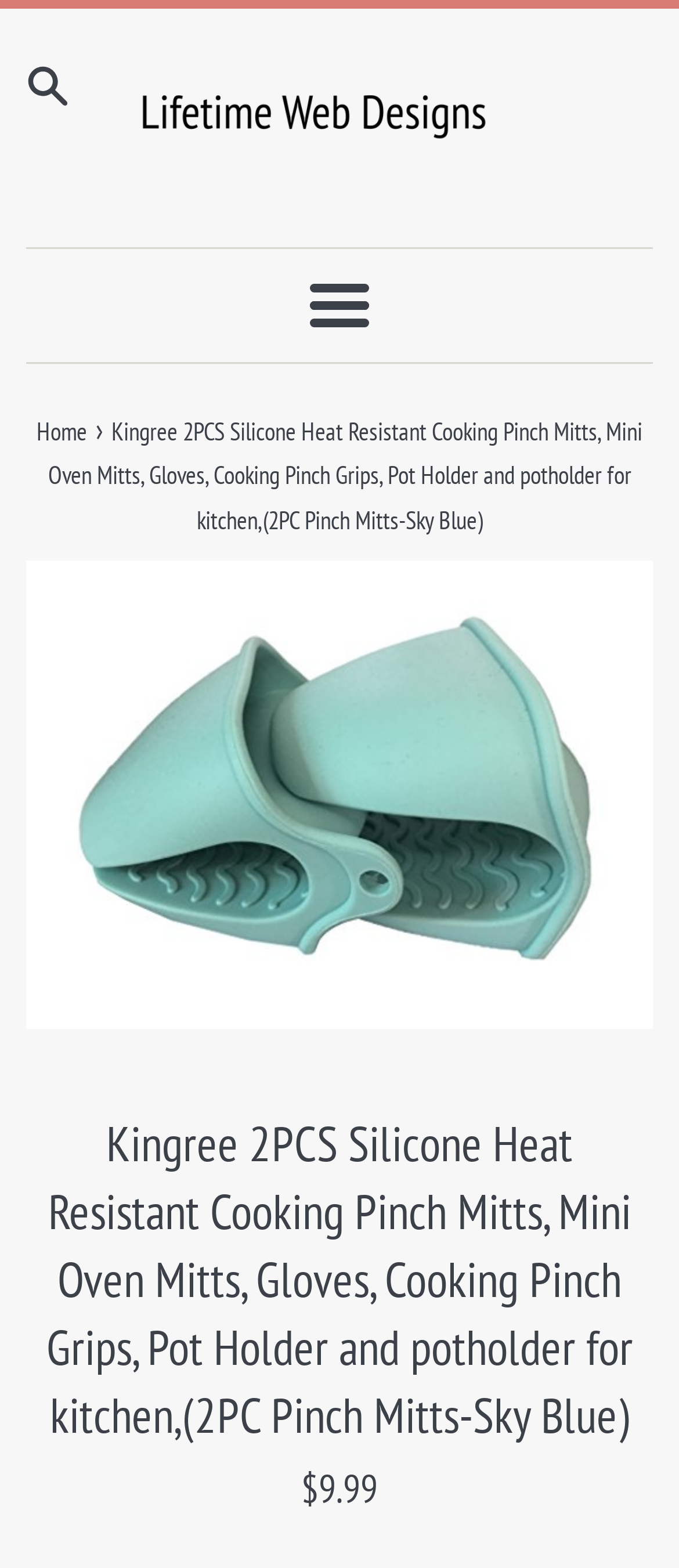Given the element description alt="Lifetime Web Designs", predict the bounding box coordinates for the UI element in the webpage screenshot. The format should be (top-left x, top-left y, bottom-right x, bottom-right y), and the values should be between 0 and 1.

[0.205, 0.039, 0.718, 0.107]